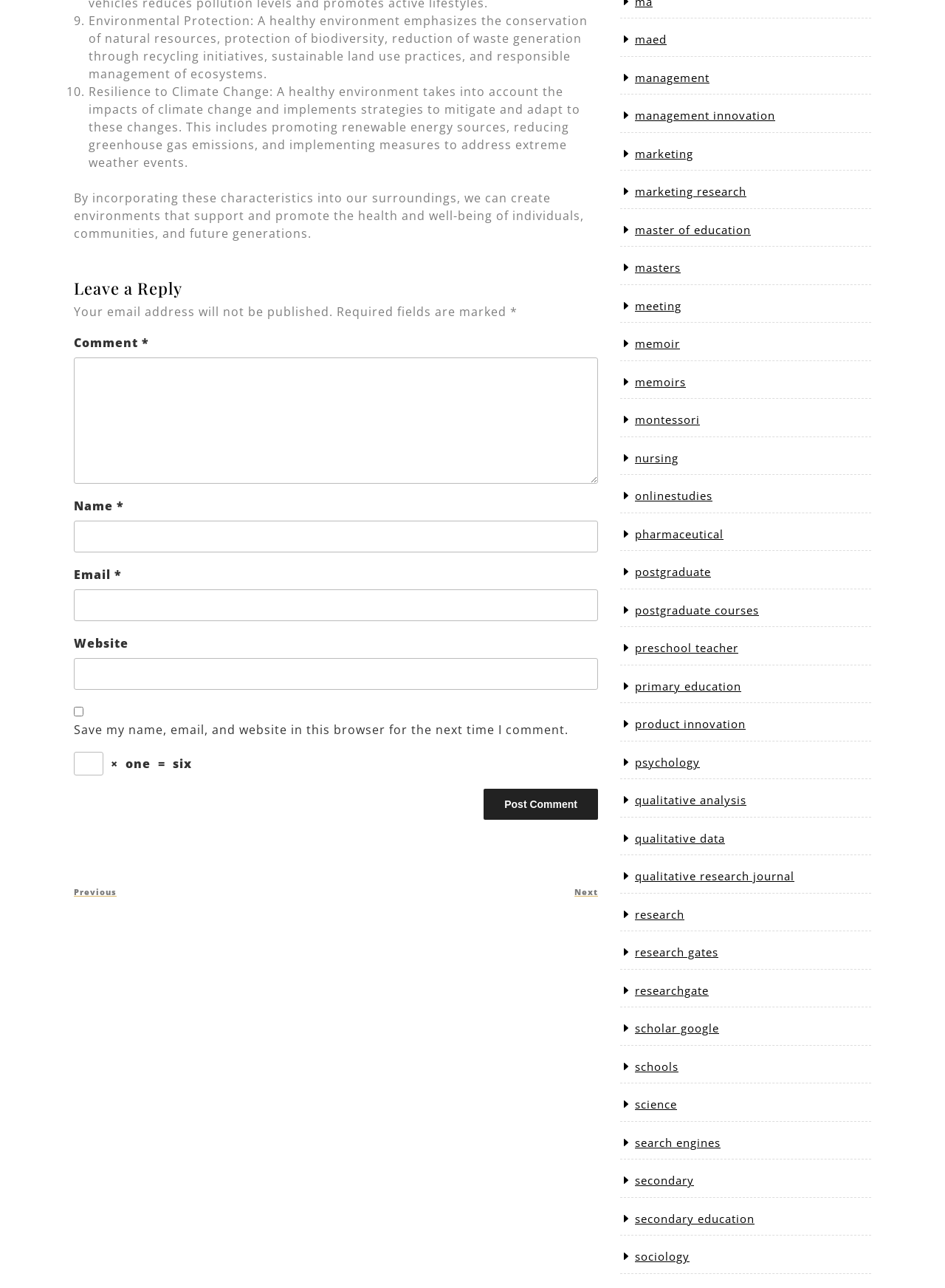What is the purpose of the textbox with the label 'Comment'?
Could you answer the question with a detailed and thorough explanation?

I inferred the answer by analyzing the context of the textbox, which is located below a heading 'Leave a Reply' and has a label 'Comment'. This suggests that the textbox is intended for users to enter their comments or replies.